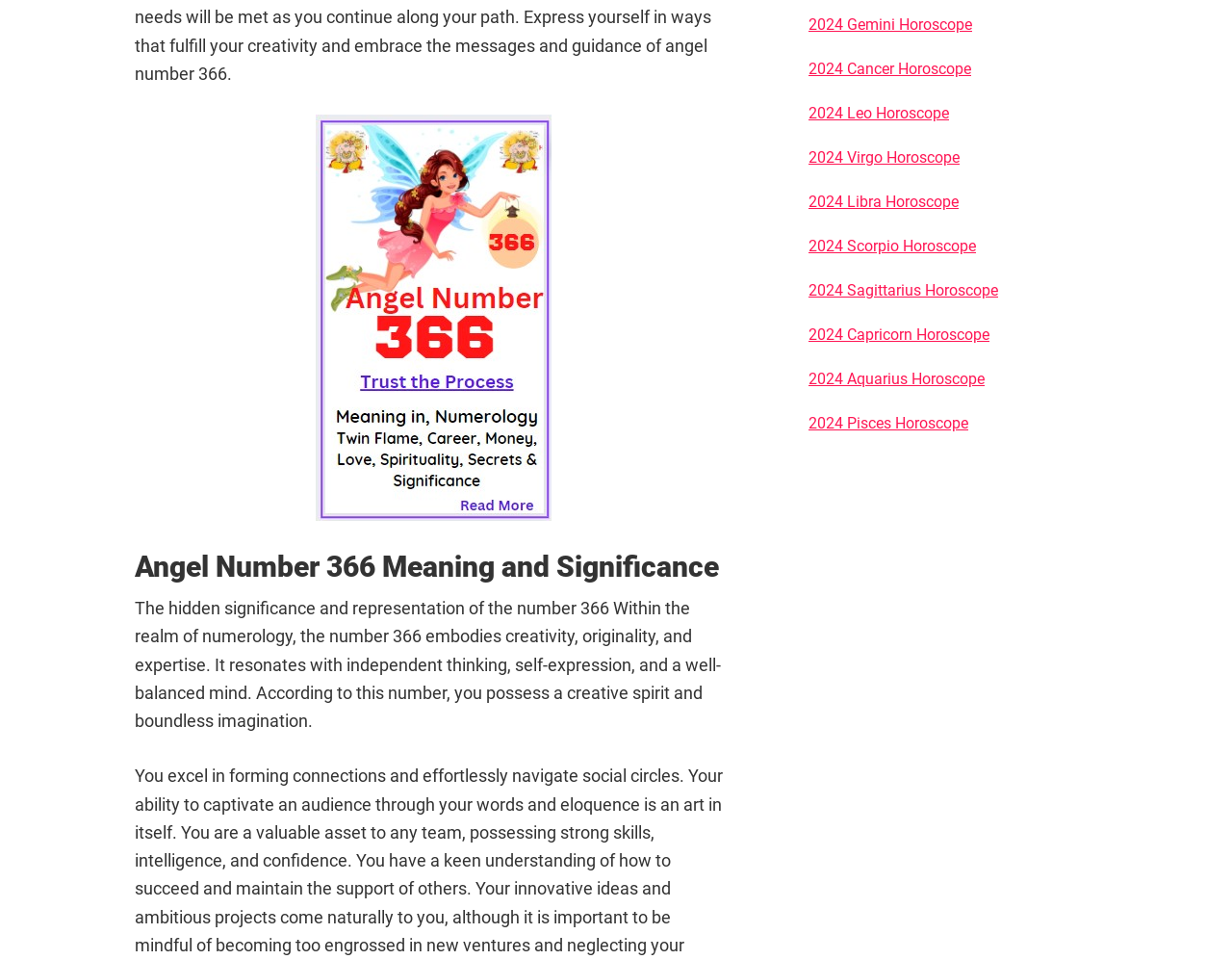Answer the question using only a single word or phrase: 
What is the position of the '2024 Scorpio Horoscope' link?

Below '2024 Libra Horoscope'